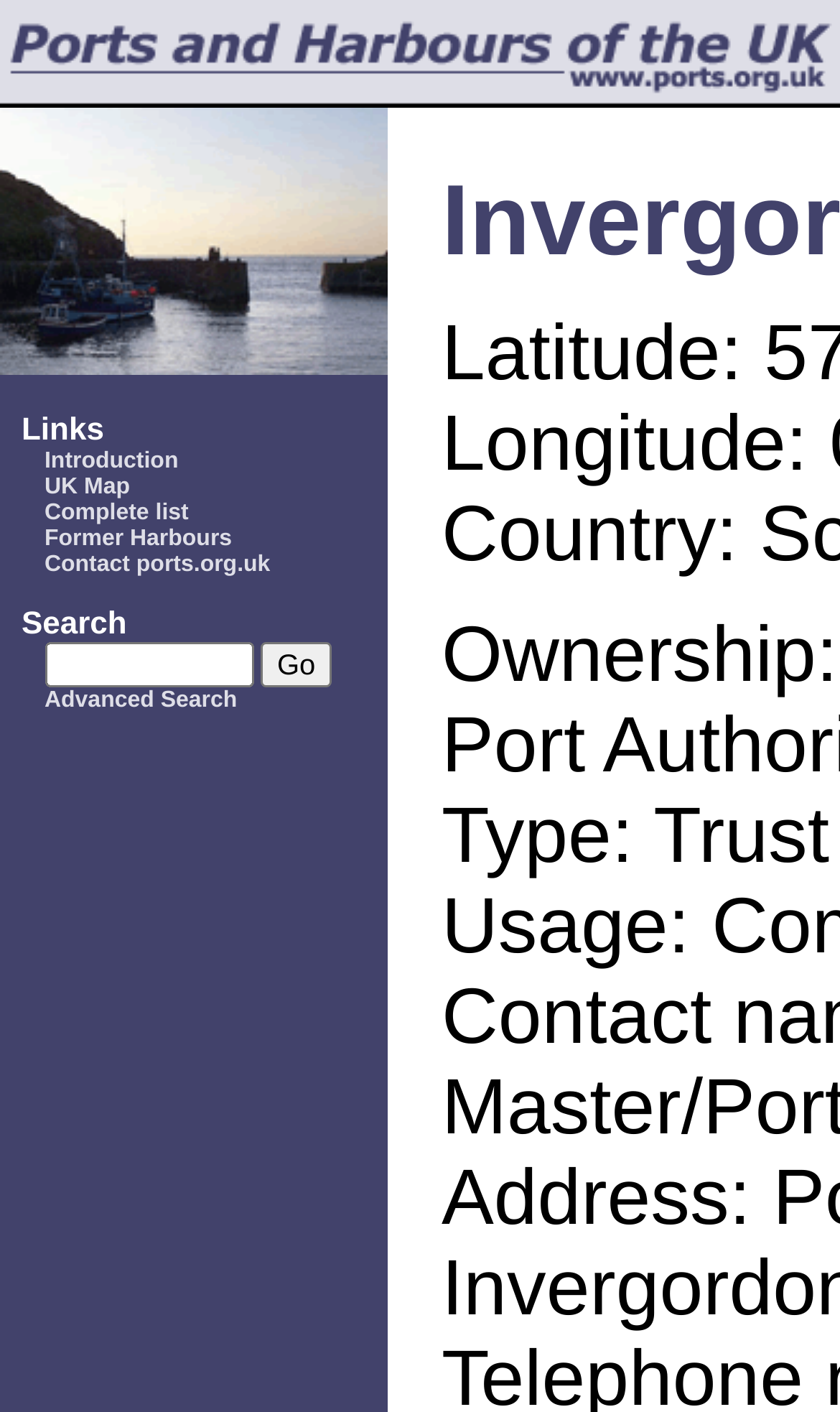What is the purpose of the textbox?
Please give a detailed and thorough answer to the question, covering all relevant points.

The textbox is located next to the 'Search' text and has a 'Go' button beside it, indicating that it is used for searching purposes.